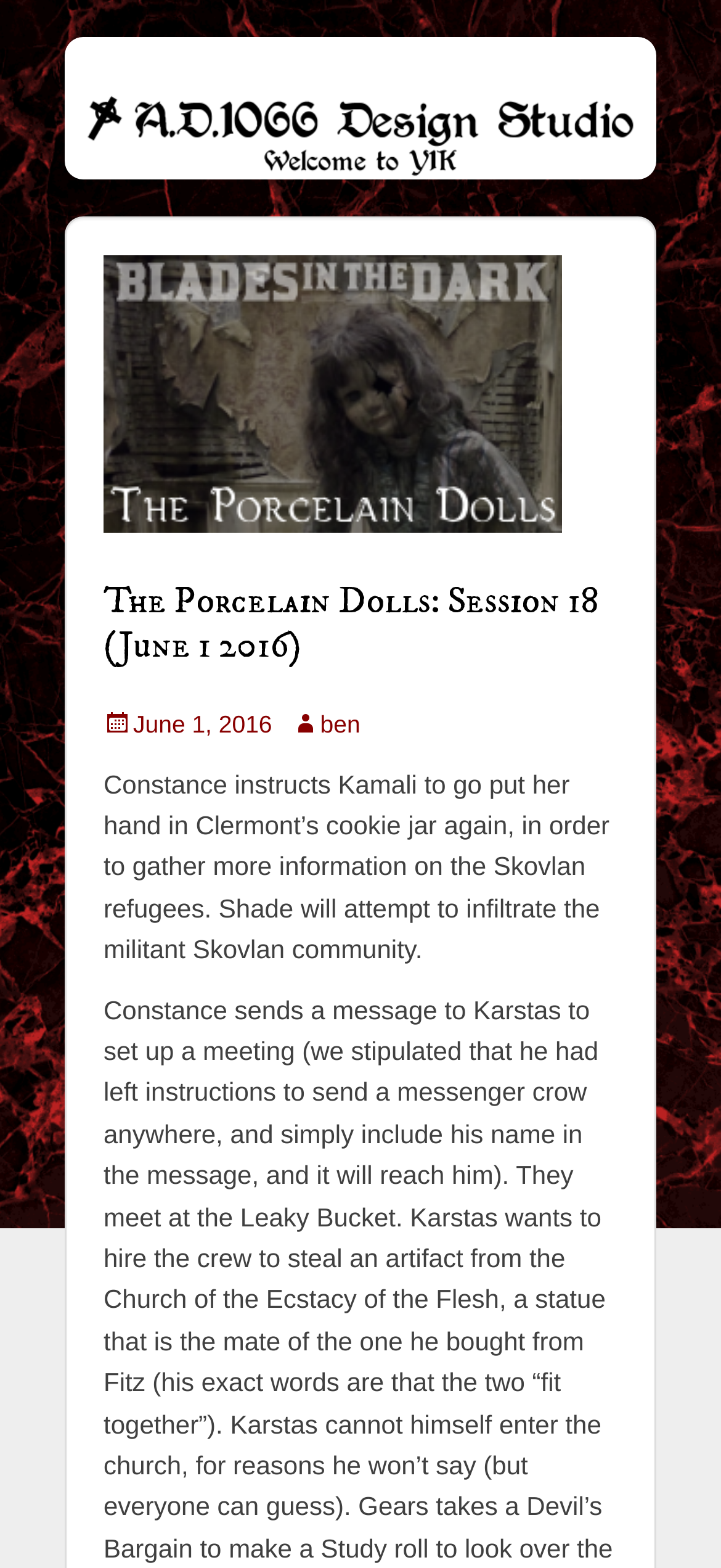Your task is to extract the text of the main heading from the webpage.

A.D.1066 Design Studio